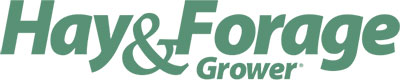Please answer the following question using a single word or phrase: 
What is the focus of the magazine?

Hay production and forage crops